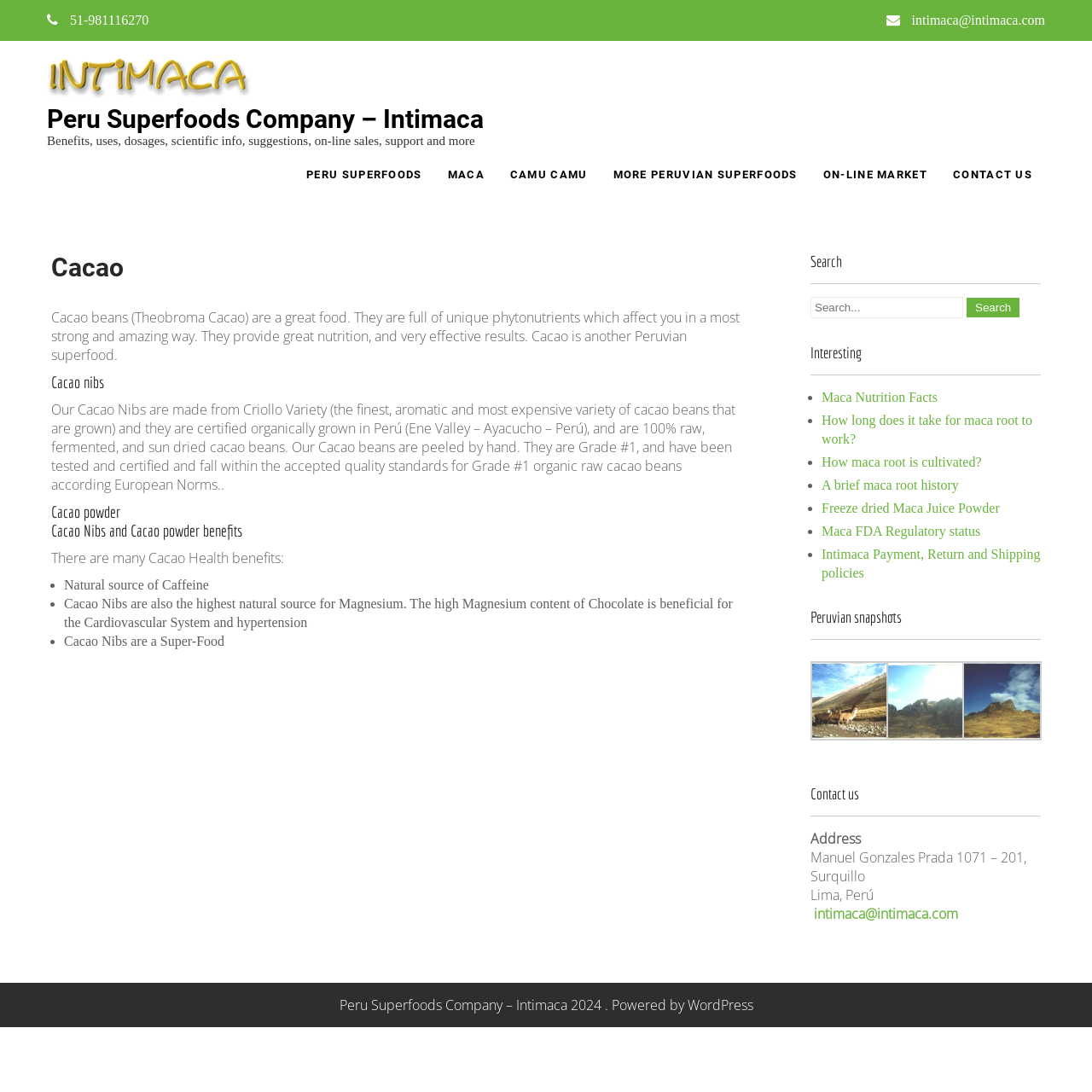Provide an in-depth caption for the elements present on the webpage.

This webpage is about Peru Superfoods Company - Intimaca, a company that specializes in Peruvian superfoods. At the top of the page, there is a navigation menu with links to different sections of the website, including "PERU SUPERFOODS", "MACA", "CAMU CAMU", "MORE PERUVIAN SUPERFOODS", "ON-LINE MARKET", and "CONTACT US".

Below the navigation menu, there is a brief introduction to the company, followed by a section about cacao beans, which are described as a great food that provides unique phytonutrients and great nutrition. This section is divided into subheadings, including "Cacao", "Cacao nibs", "Cacao powder", and "Cacao Nibs and Cacao powder benefits". Each subheading has a brief description of the topic, and there is also a list of benefits of cacao nibs, including being a natural source of caffeine and magnesium.

To the right of the cacao section, there is a complementary section that includes a search bar, a list of interesting links, and a section called "Peruvian snapshots" that features images of Peruvian landscapes and animals, such as llamas and the Peruvian Highlands.

At the bottom of the page, there is a contact section that includes the company's address, email, and a link to their website. There is also a copyright notice that states "Peru Superfoods Company - Intimaca 2024. Powered by WordPress".